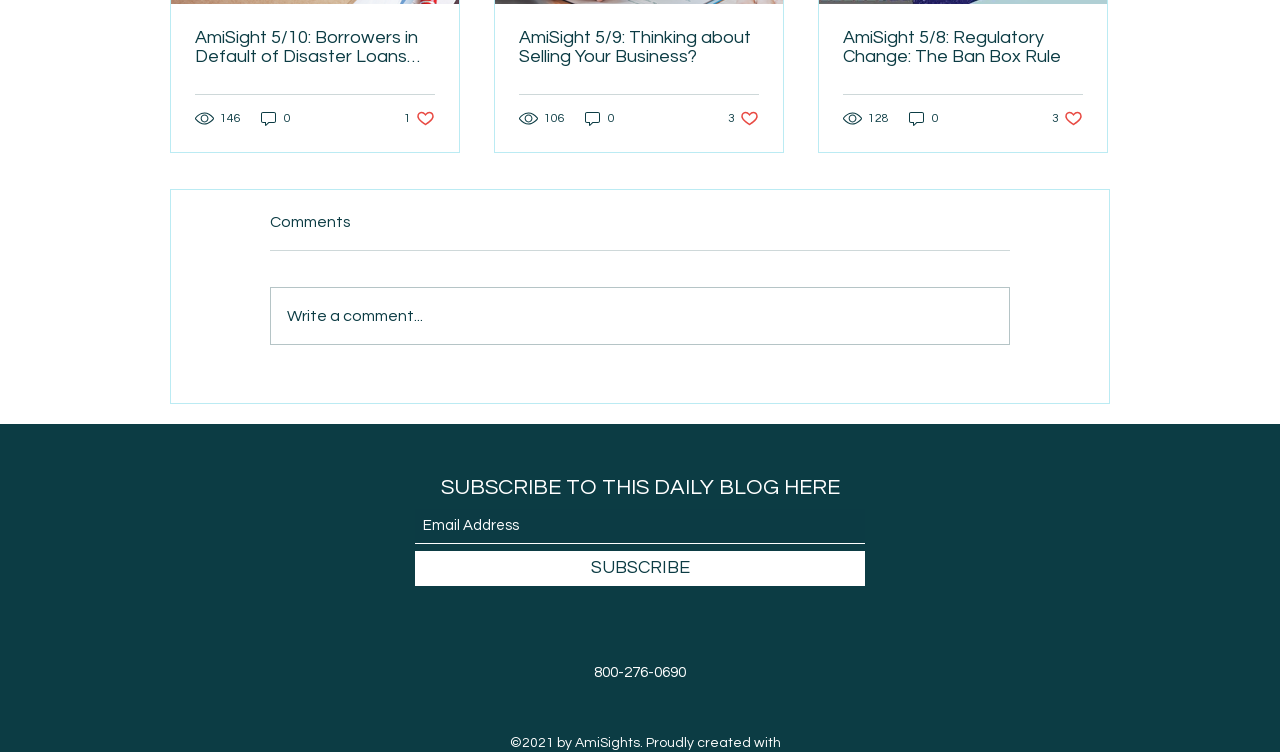Please find the bounding box coordinates of the element's region to be clicked to carry out this instruction: "Browse 'Photo'".

None